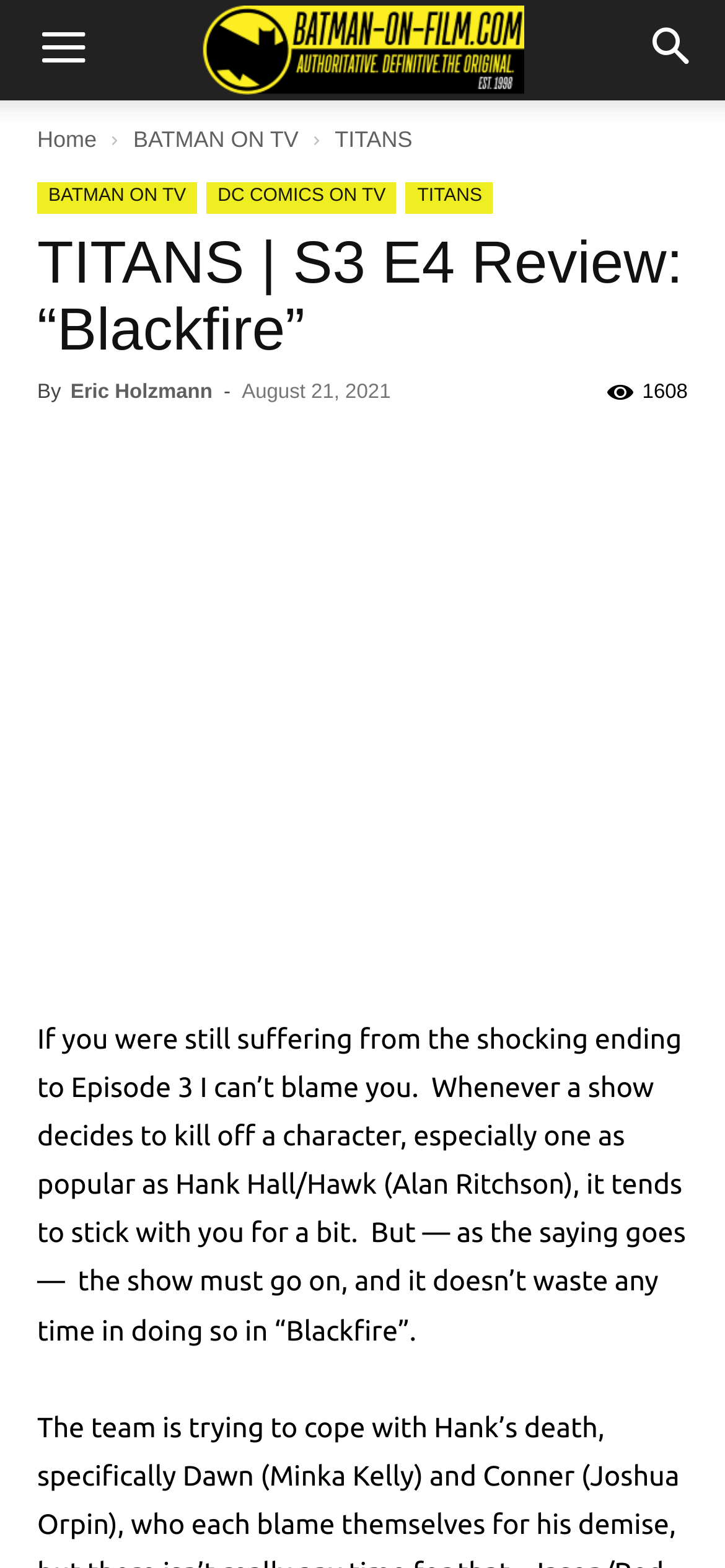What is the name of the TV show being reviewed?
Based on the image, give a one-word or short phrase answer.

TITANS